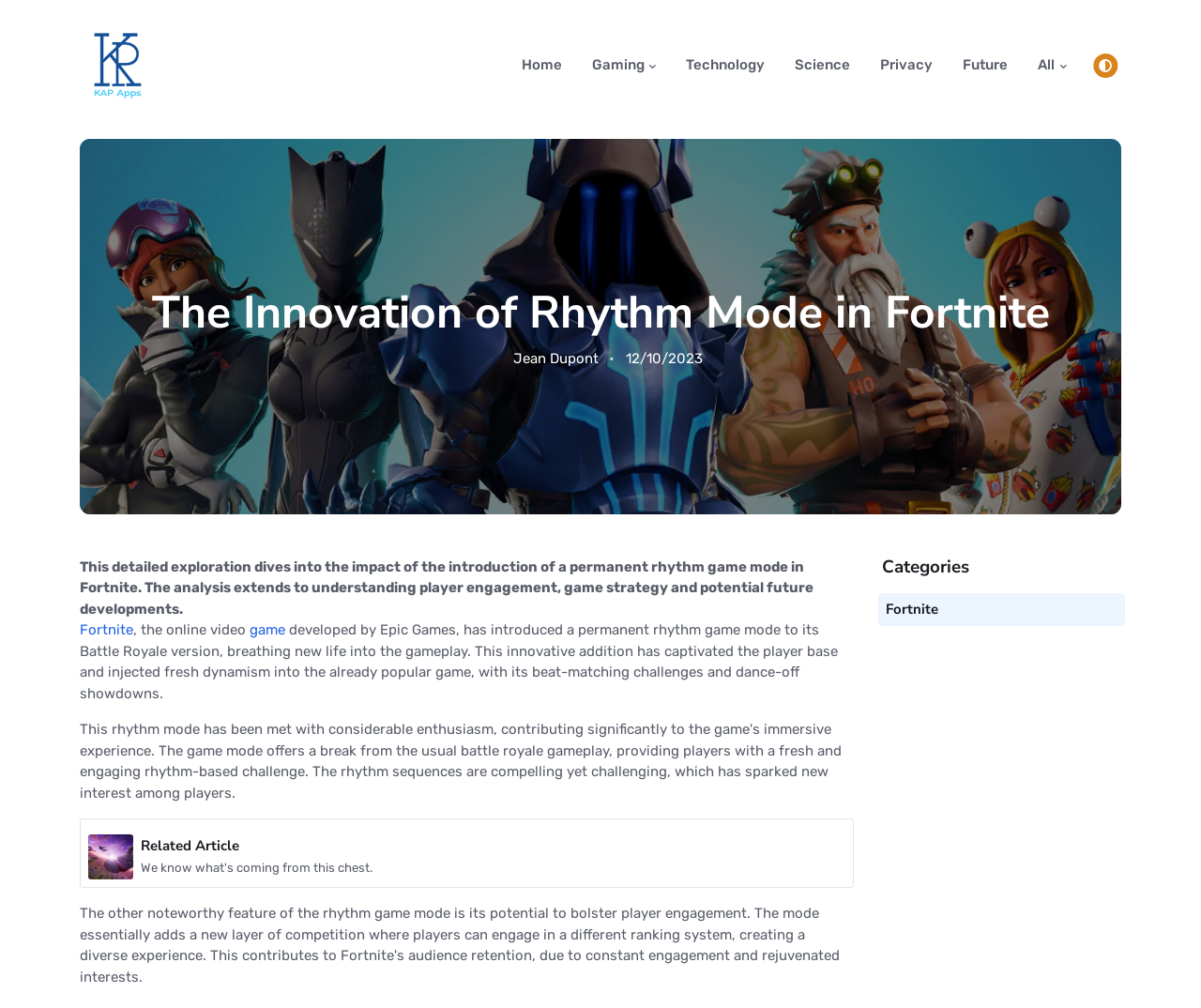Please identify the bounding box coordinates of the element I should click to complete this instruction: 'Click on the 'Gaming' link'. The coordinates should be given as four float numbers between 0 and 1, like this: [left, top, right, bottom].

[0.48, 0.023, 0.559, 0.108]